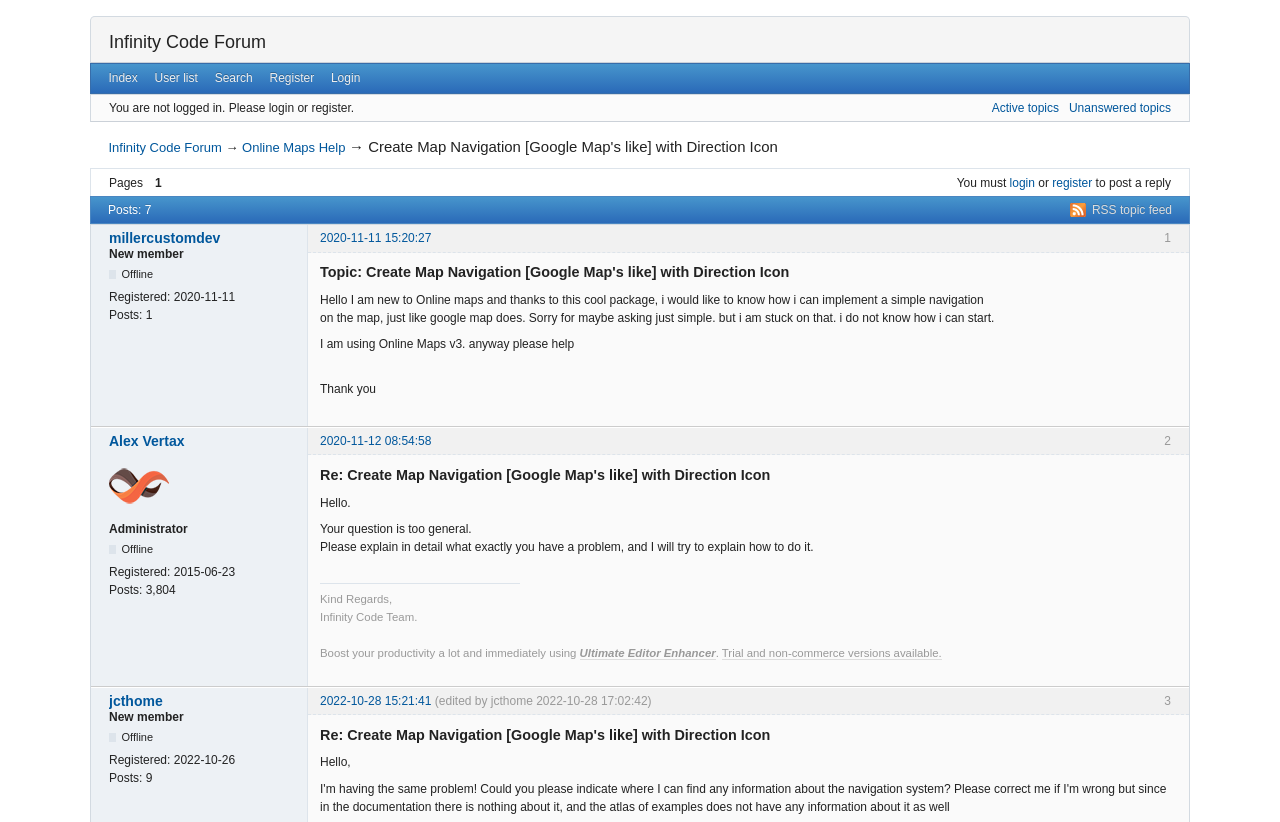Describe the entire webpage, focusing on both content and design.

This webpage is a forum discussion page titled "Create Map Navigation [Google Map's like] with Direction Icon" on the Infinity Code Forum. At the top, there are several links to navigate the forum, including "Index", "User list", "Search", "Register", and "Login". Below these links, there is a notification stating "You are not logged in. Please login or register." 

On the left side, there is a menu with links to "Active topics", "Unanswered topics", and "Infinity Code Forum". Below this menu, there is a breadcrumb navigation showing the current topic "Online Maps Help" within the "Infinity Code Forum". 

The main content of the page is a discussion thread with three posts. The first post is from "millercustomdev" and asks about implementing a simple navigation on a map, similar to Google Maps. The post is followed by two replies from "Alex Vertax" and "jcthome", respectively. Each post includes the username, registration date, and post count of the user, as well as the post content. 

There are also some promotional links and text at the bottom of the page, advertising the "Ultimate Editor Enhancer" tool.